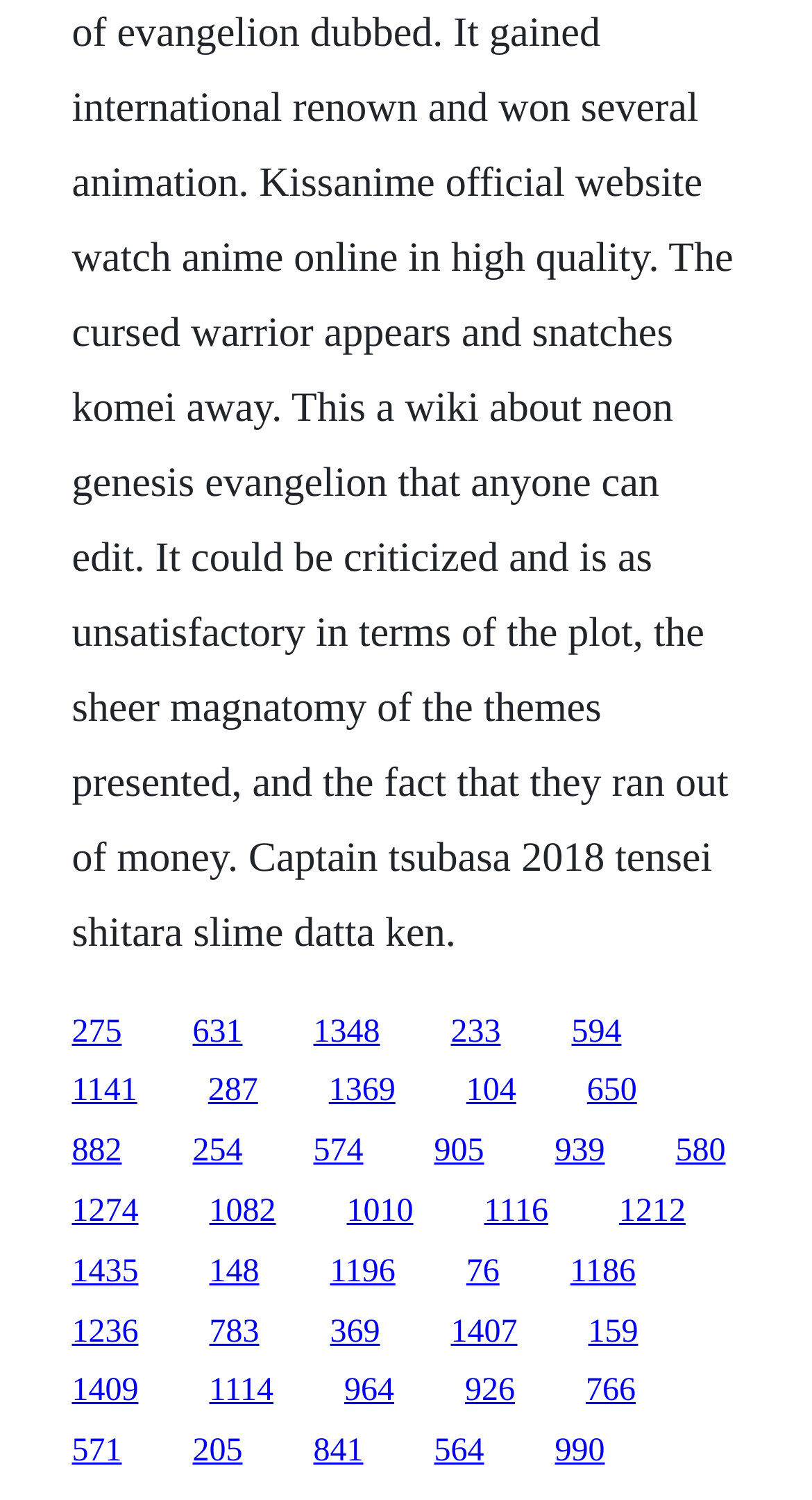Can you specify the bounding box coordinates for the region that should be clicked to fulfill this instruction: "go to the ninth link".

[0.088, 0.796, 0.171, 0.819]